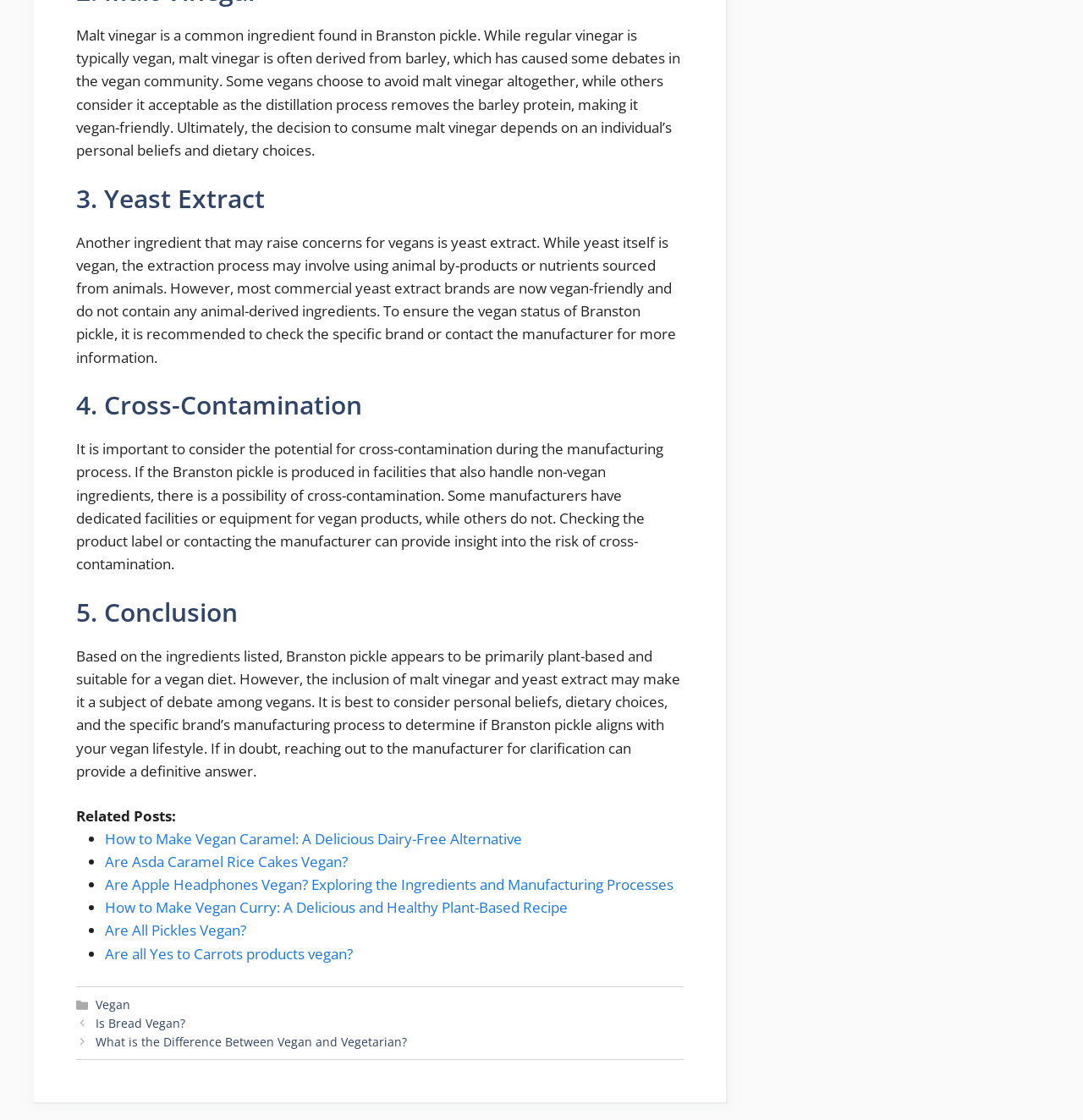Please determine the bounding box coordinates for the element that should be clicked to follow these instructions: "Click on 'How to Make Vegan Caramel: A Delicious Dairy-Free Alternative'".

[0.097, 0.74, 0.482, 0.757]